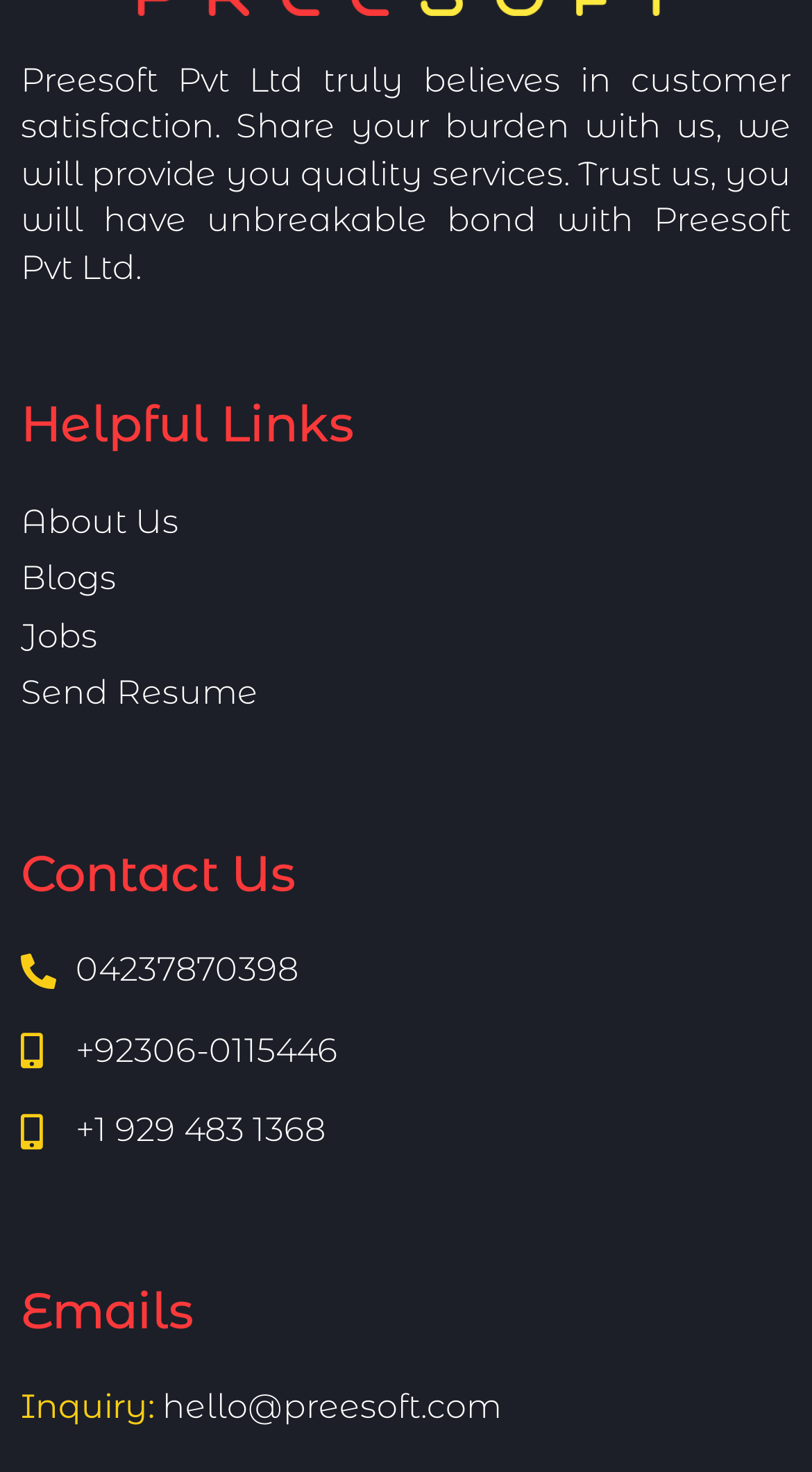Can you find the bounding box coordinates for the element to click on to achieve the instruction: "Click on About Us"?

[0.026, 0.34, 0.221, 0.367]